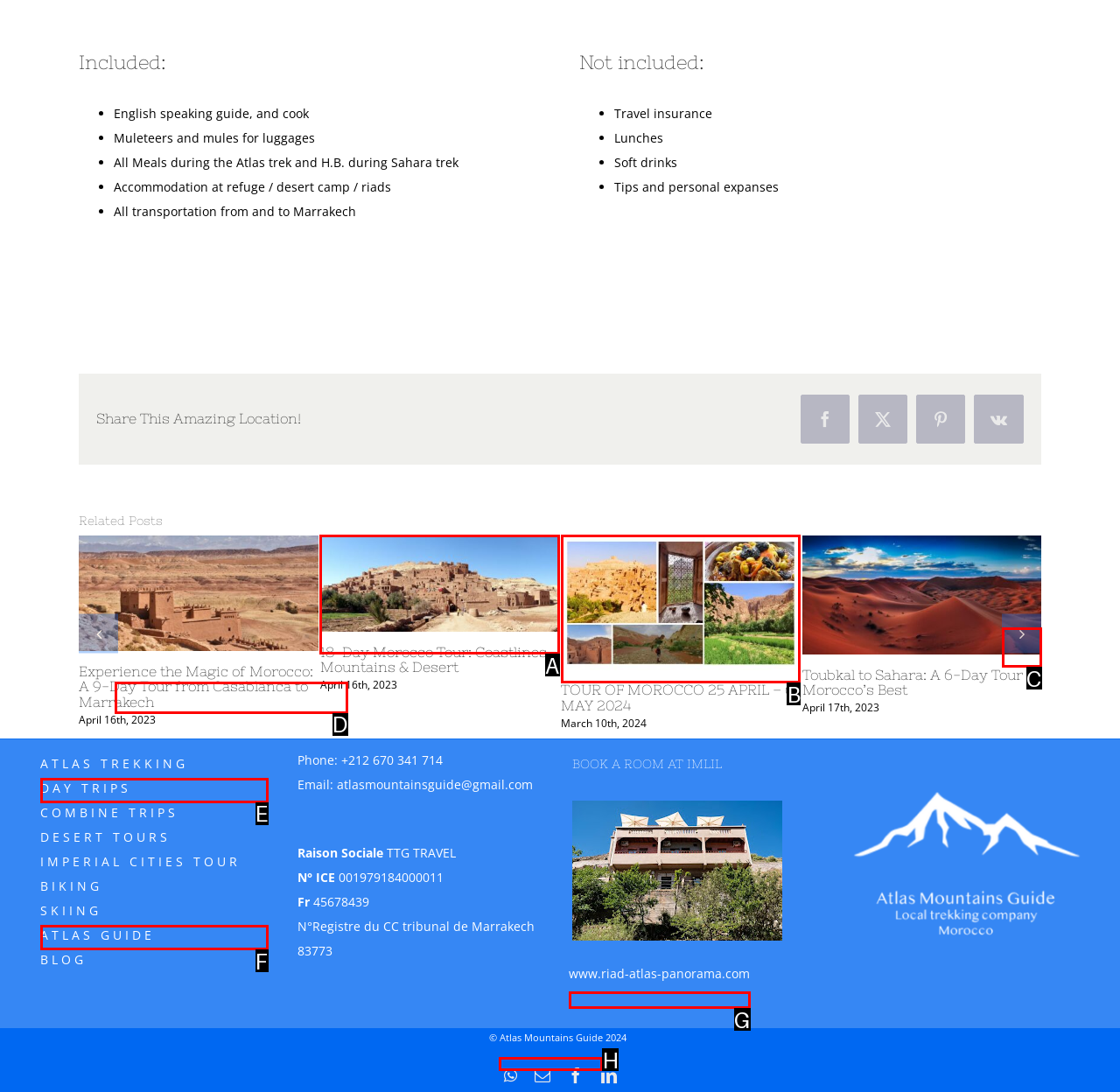Find the UI element described as: www.riad-atlas-panorama.com
Reply with the letter of the appropriate option.

G